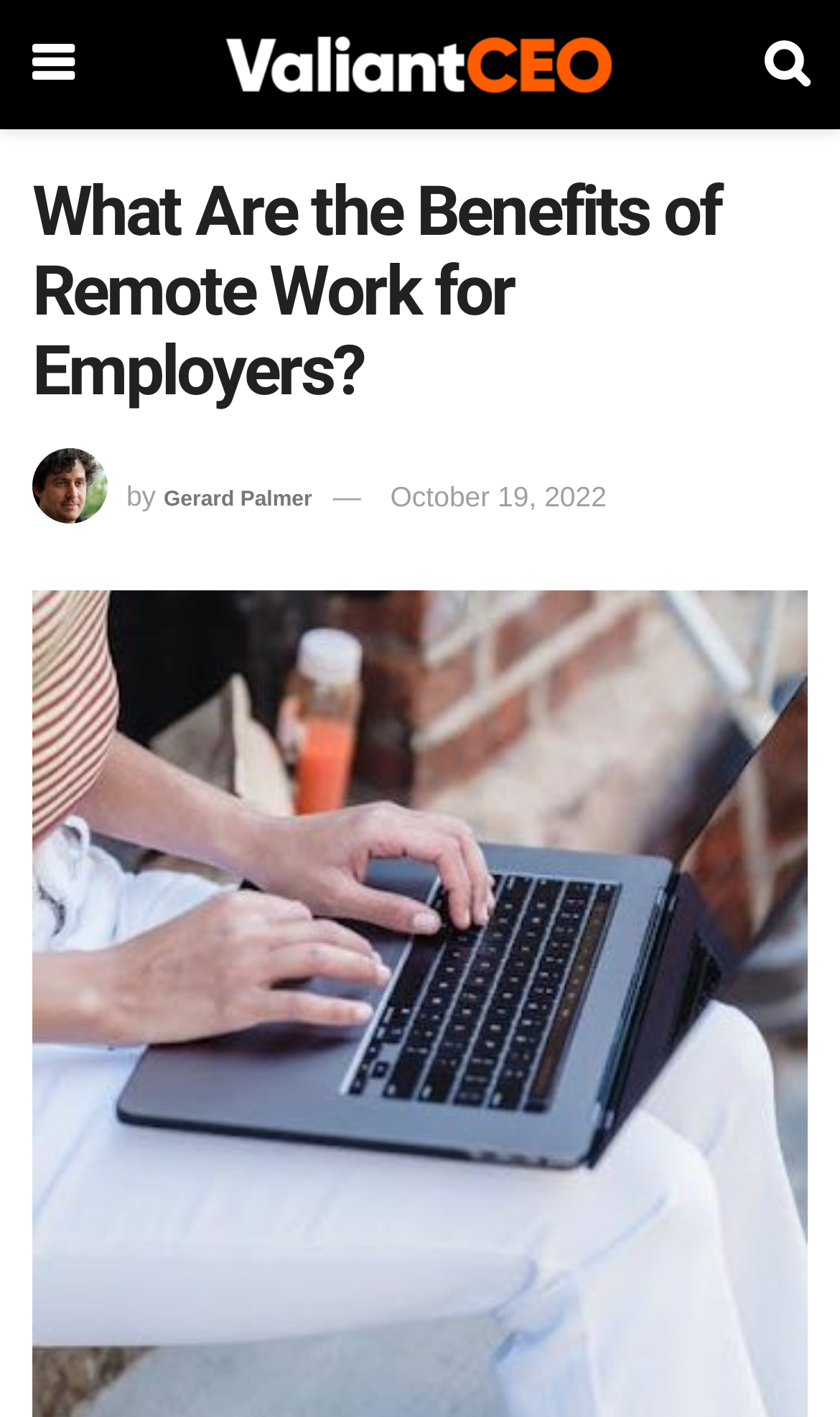Identify and extract the main heading from the webpage.

What Are the Benefits of Remote Work for Employers?